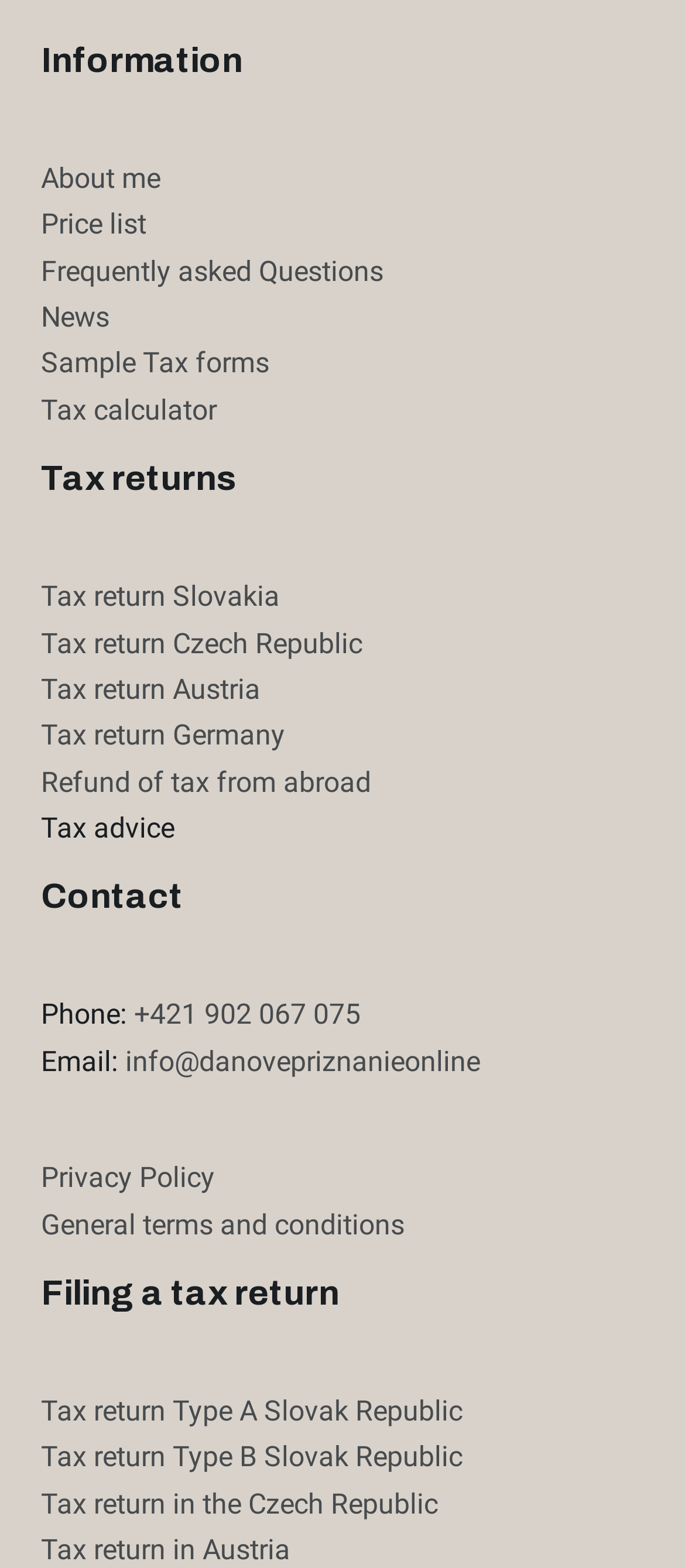Select the bounding box coordinates of the element I need to click to carry out the following instruction: "Check the Privacy Policy".

[0.06, 0.74, 0.314, 0.762]